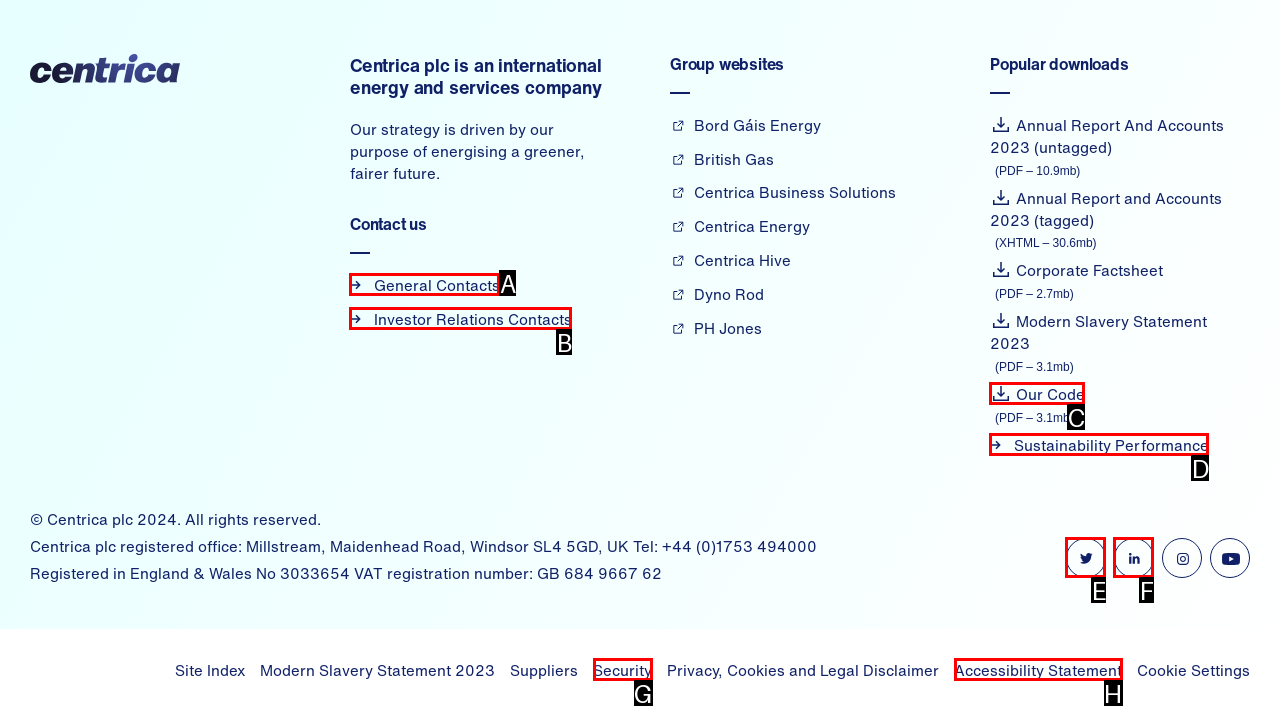Given the description: linkedin
Identify the letter of the matching UI element from the options.

F